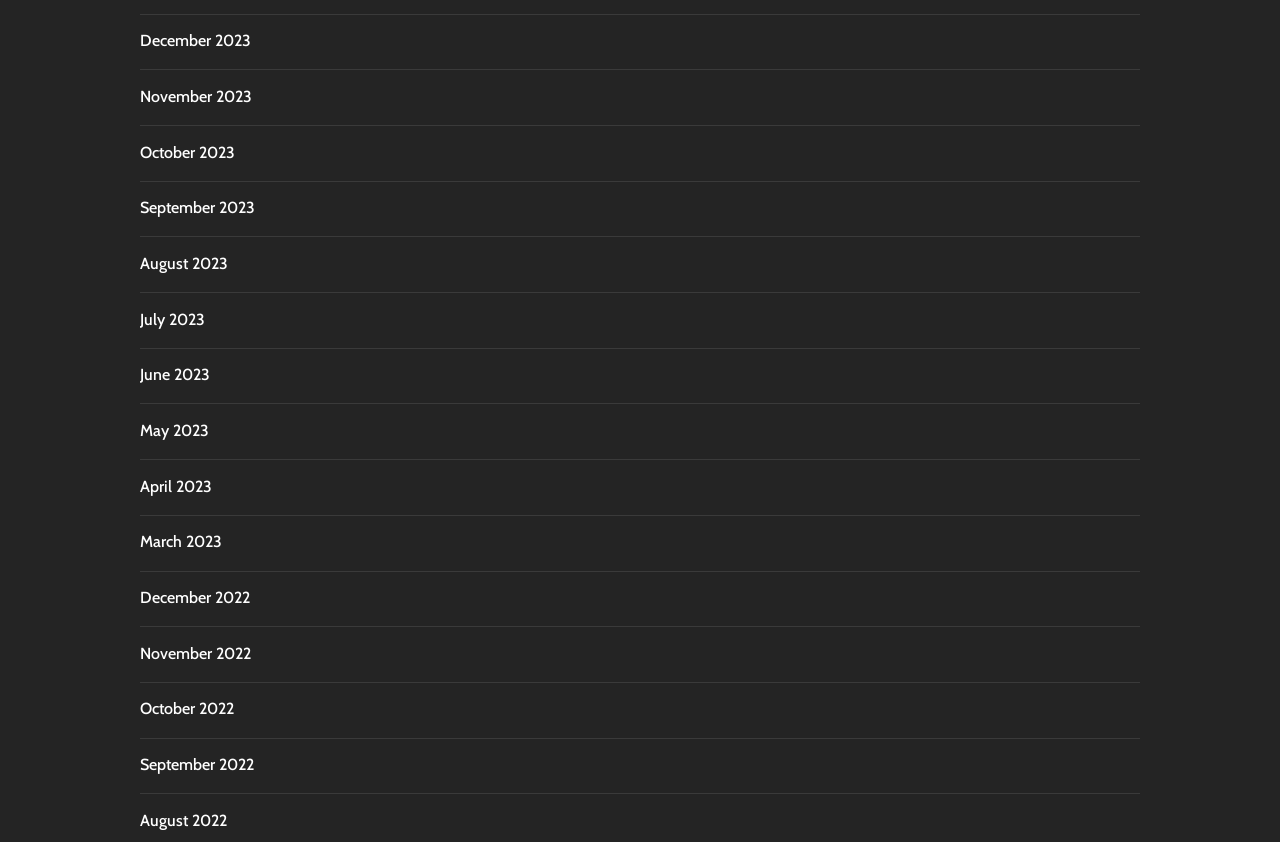Please determine the bounding box coordinates of the element's region to click for the following instruction: "View August 2022".

[0.109, 0.963, 0.177, 0.986]